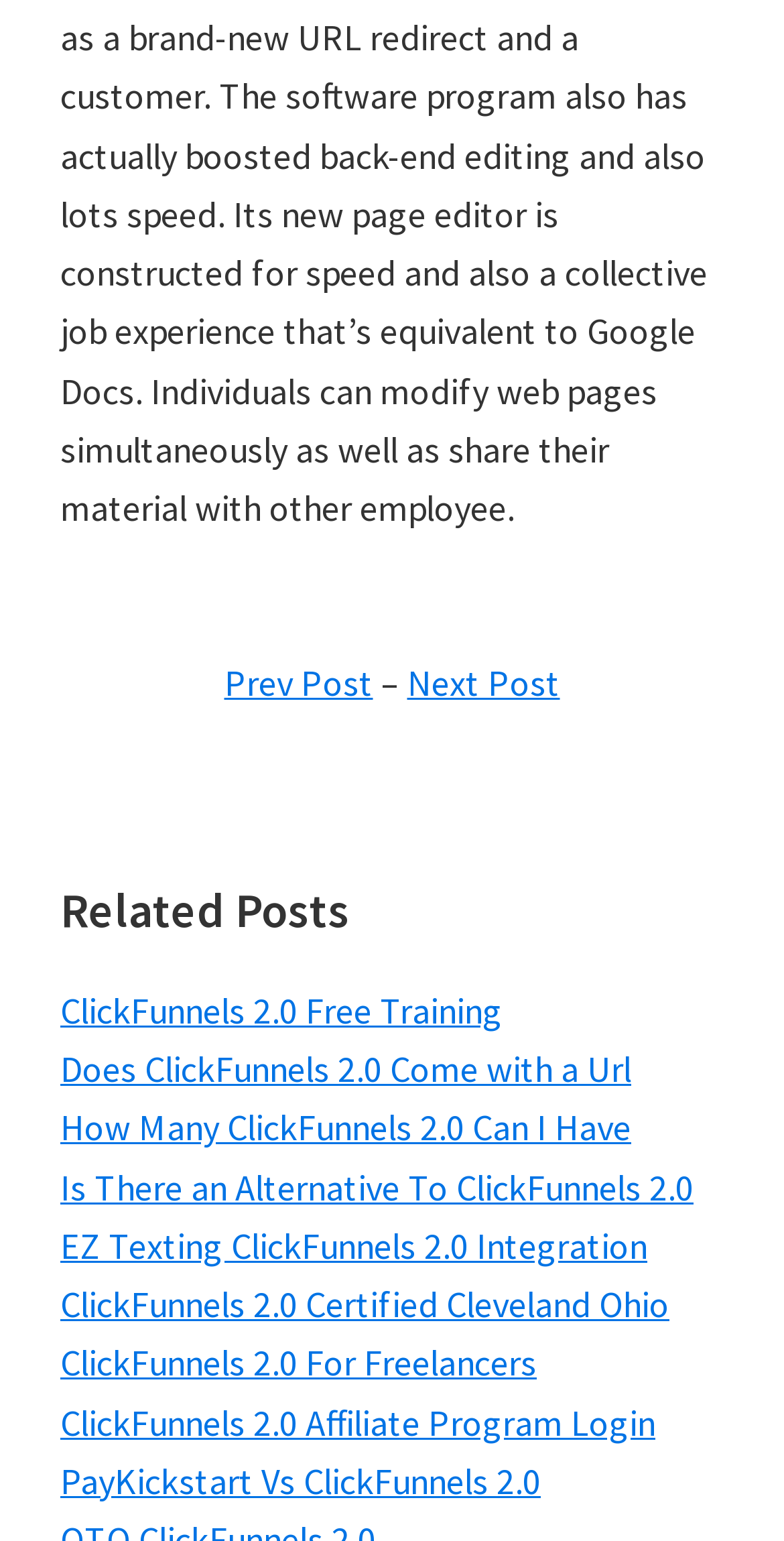How many links are there in the 'Related Posts' section?
Based on the visual content, answer with a single word or a brief phrase.

9